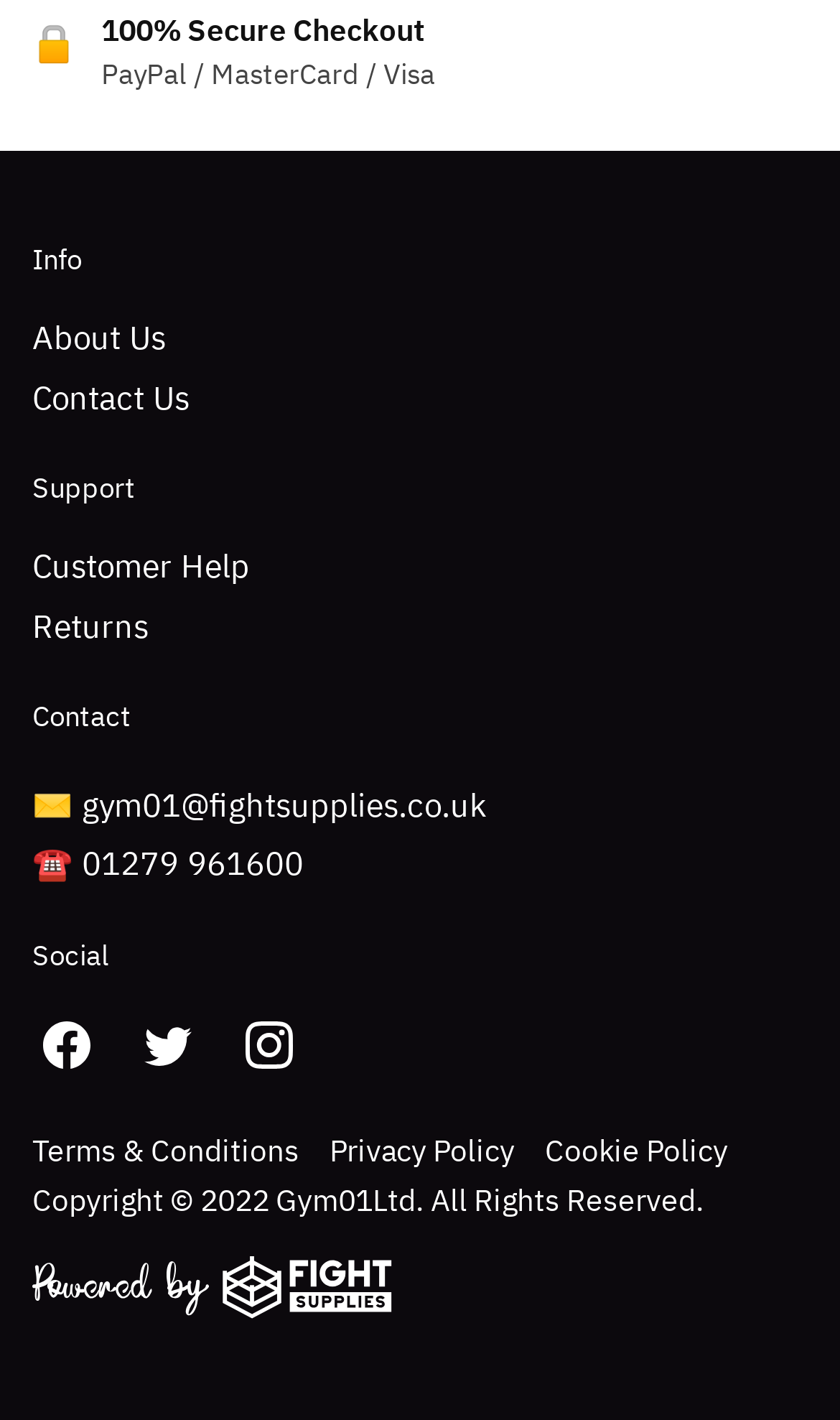Find the bounding box coordinates of the element's region that should be clicked in order to follow the given instruction: "Contact us through email". The coordinates should consist of four float numbers between 0 and 1, i.e., [left, top, right, bottom].

[0.097, 0.552, 0.579, 0.581]